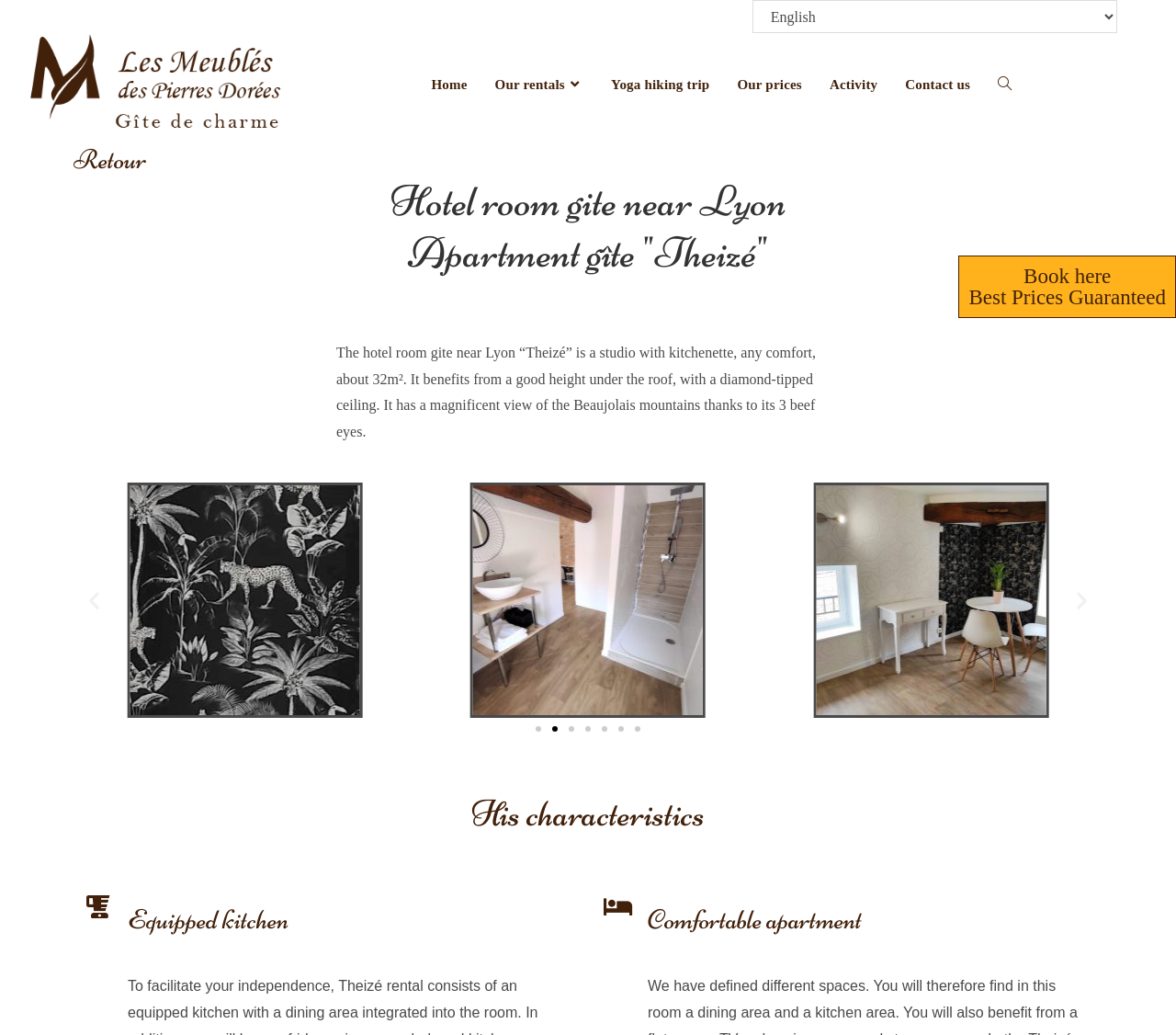What type of accommodation is being described? From the image, respond with a single word or brief phrase.

Hotel room gite